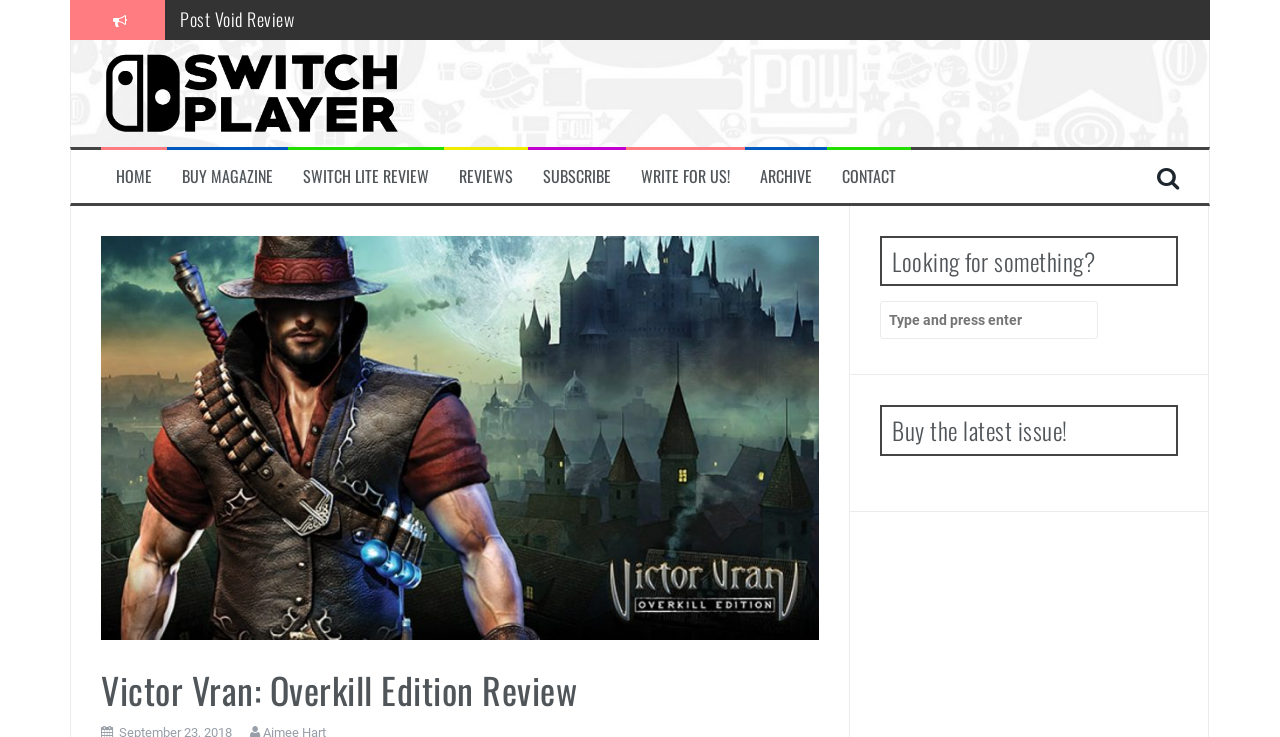Use one word or a short phrase to answer the question provided: 
What is the name of the website?

Switch Player